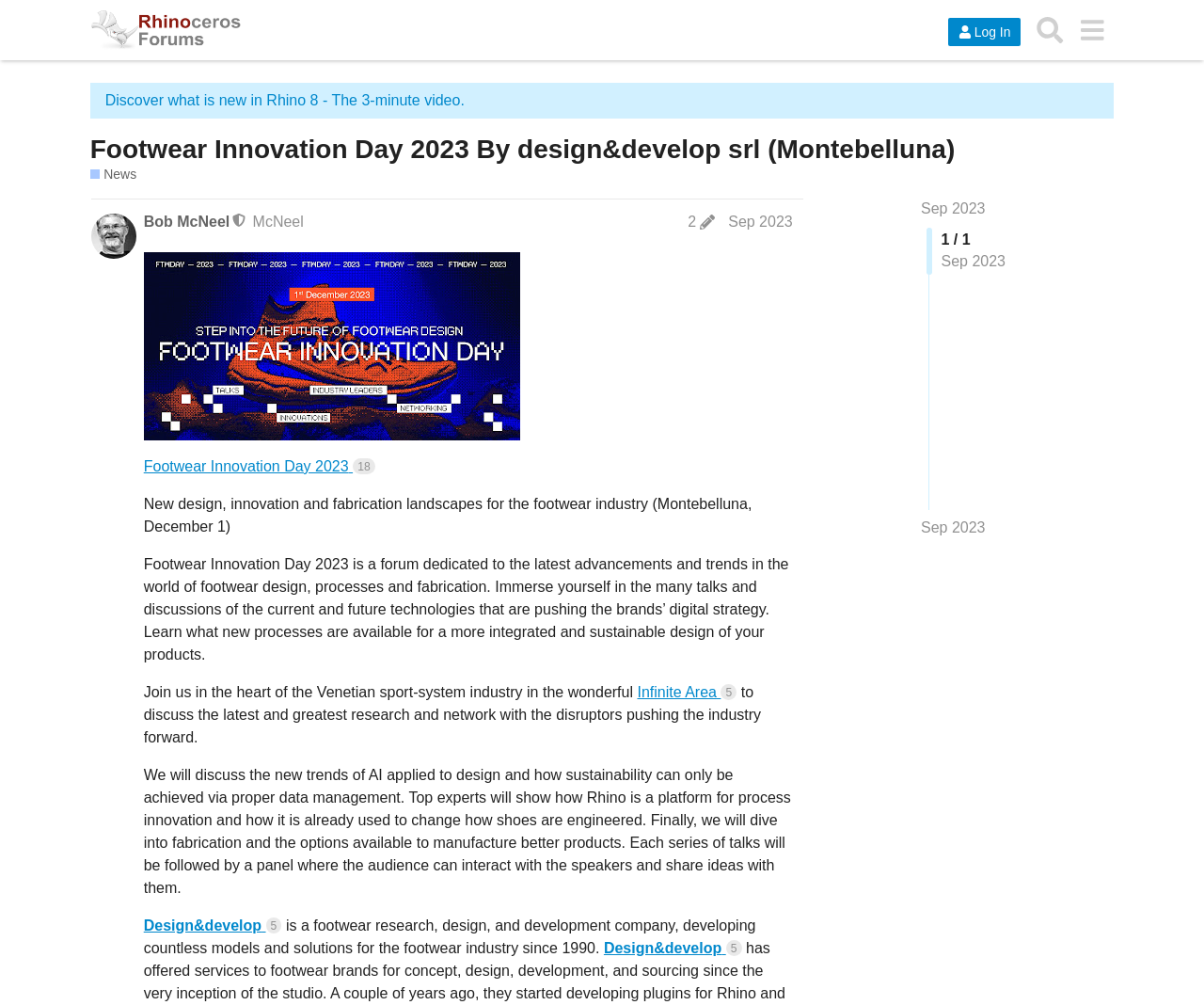What is the company name mentioned as the organizer of the event?
Please interpret the details in the image and answer the question thoroughly.

The company name is mentioned in the heading 'Footwear Innovation Day 2023 By design&develop srl (Montebelluna)' and also in the text 'is a footwear research, design, and development company, developing countless models and solutions for the footwear industry since 1990.'